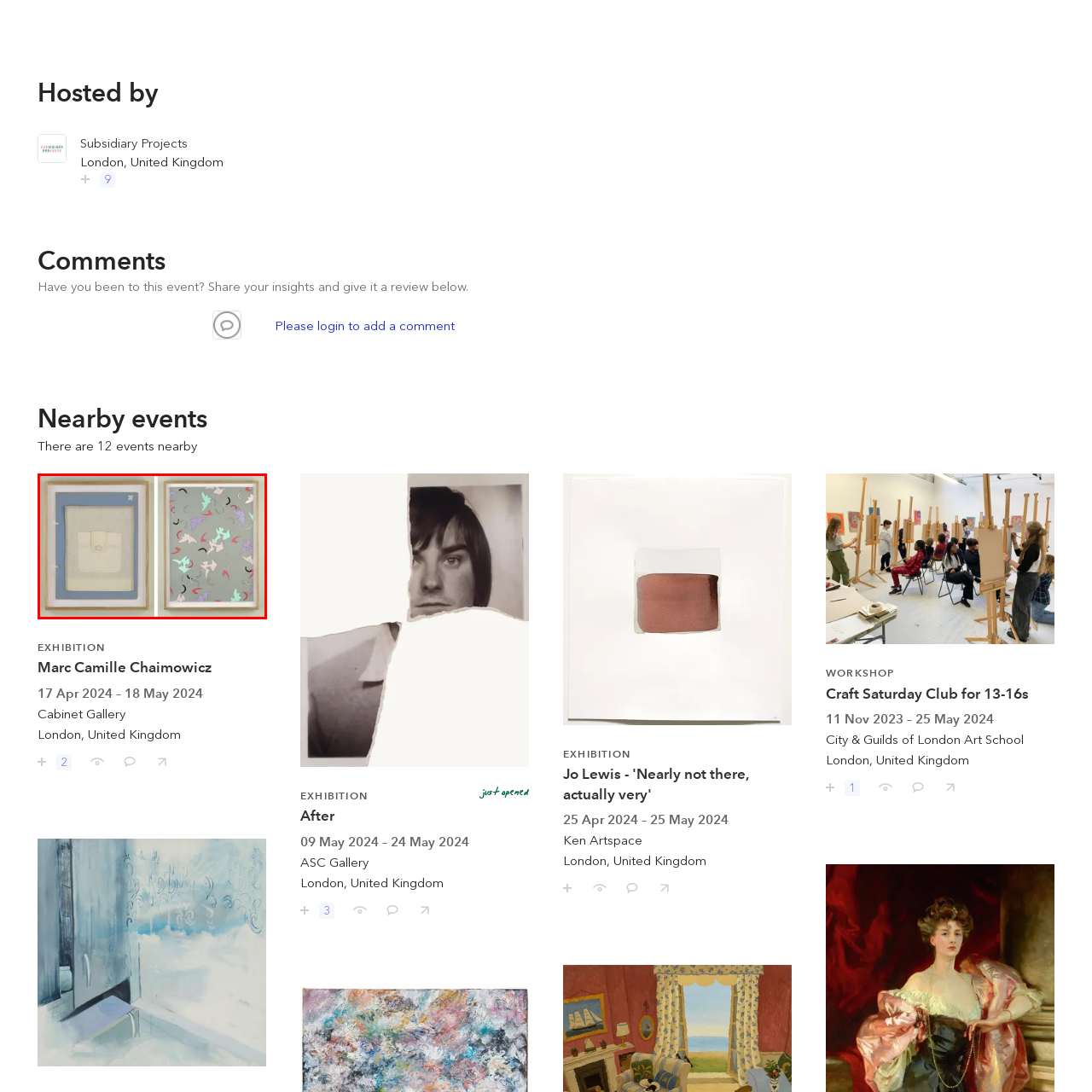Provide a comprehensive description of the image highlighted by the red bounding box.

The image showcases a striking exhibition piece featuring two framed artworks arranged side by side. On the left, a minimalist artwork displays a cream-colored fabric pocket set against a soft blue background, exuding a sense of simplicity and elegance. The right side features a vibrant patterned piece with a playful composition of multicolored abstract shapes—pinks, blues, and greens—set against a muted gray backdrop. This juxtaposition creates an interesting dialogue between the understated and the bold, inviting viewers to reflect on the contrasting themes of texture and color within the context of contemporary art. The exhibition is titled "Marc Camille Chaimowicz," running from April 17 to May 18, 2024, at Cabinet Gallery in London, United Kingdom.